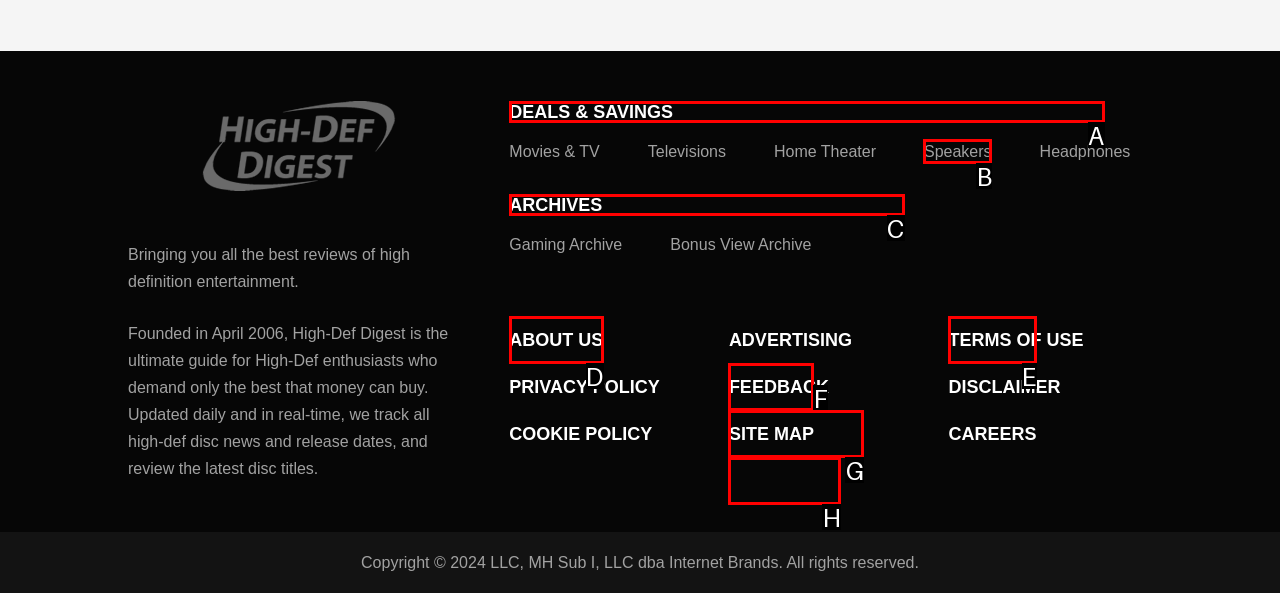From the available choices, determine which HTML element fits this description: DEALS & SAVINGS Respond with the correct letter.

A